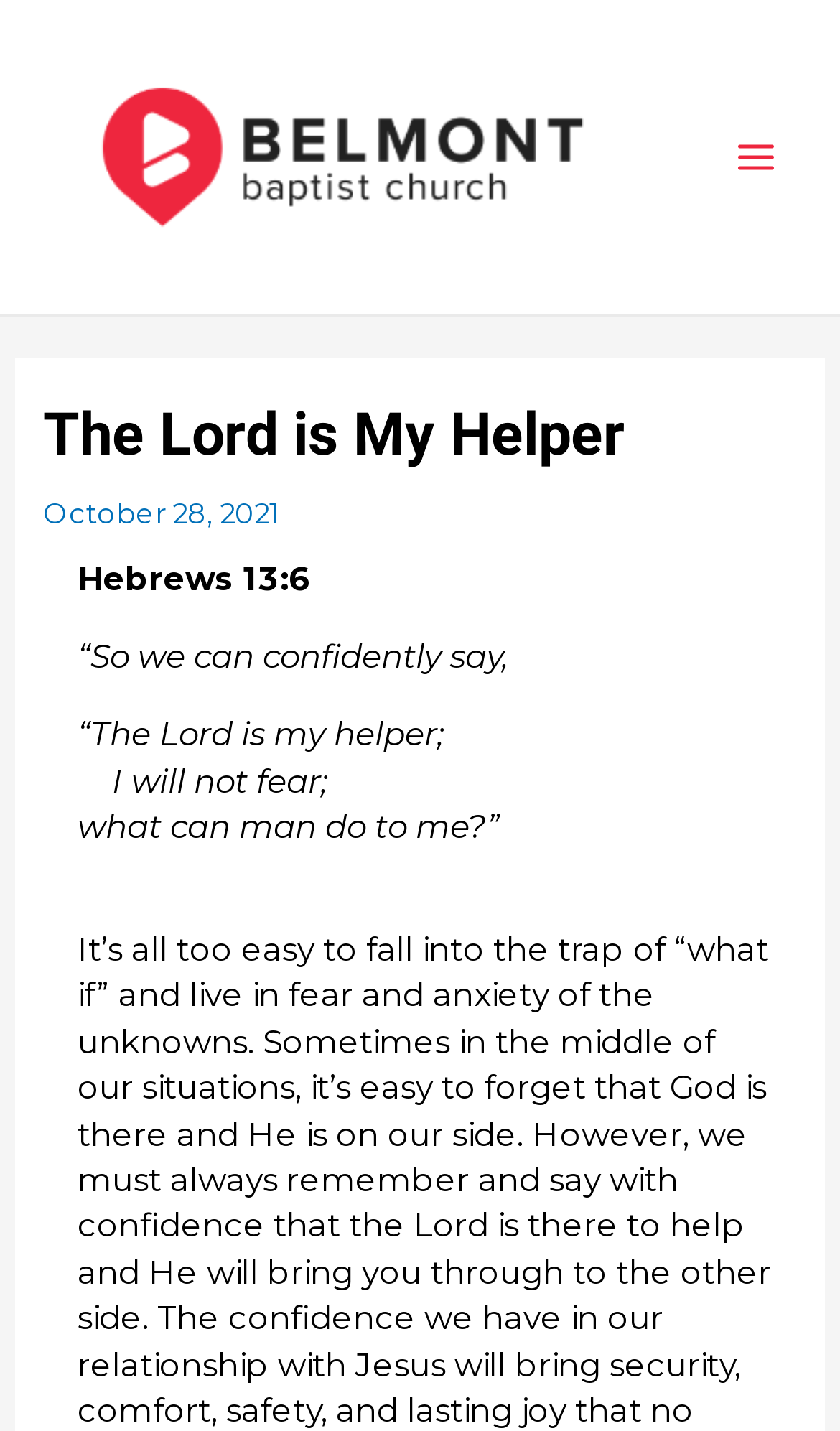Provide a comprehensive description of the webpage.

The webpage is titled "The Lord is My Helper – Belmont Daily" and features a prominent link to "Belmont Daily" at the top-left corner, accompanied by an image with the same name. 

To the top-right, there is a button labeled "Main Menu" with an associated image. Below this button, a header section spans across the page, containing a heading that reads "The Lord is My Helper" and a date "October 28, 2021" below it.

The main content of the page is a biblical passage from Hebrews 13:6, which is divided into several sections of static text. The passage starts with "“So we can confidently say," followed by "“The Lord is my helper;" and then "I will not fear;" with some whitespace in between. The passage concludes with "what can man do to me?”"